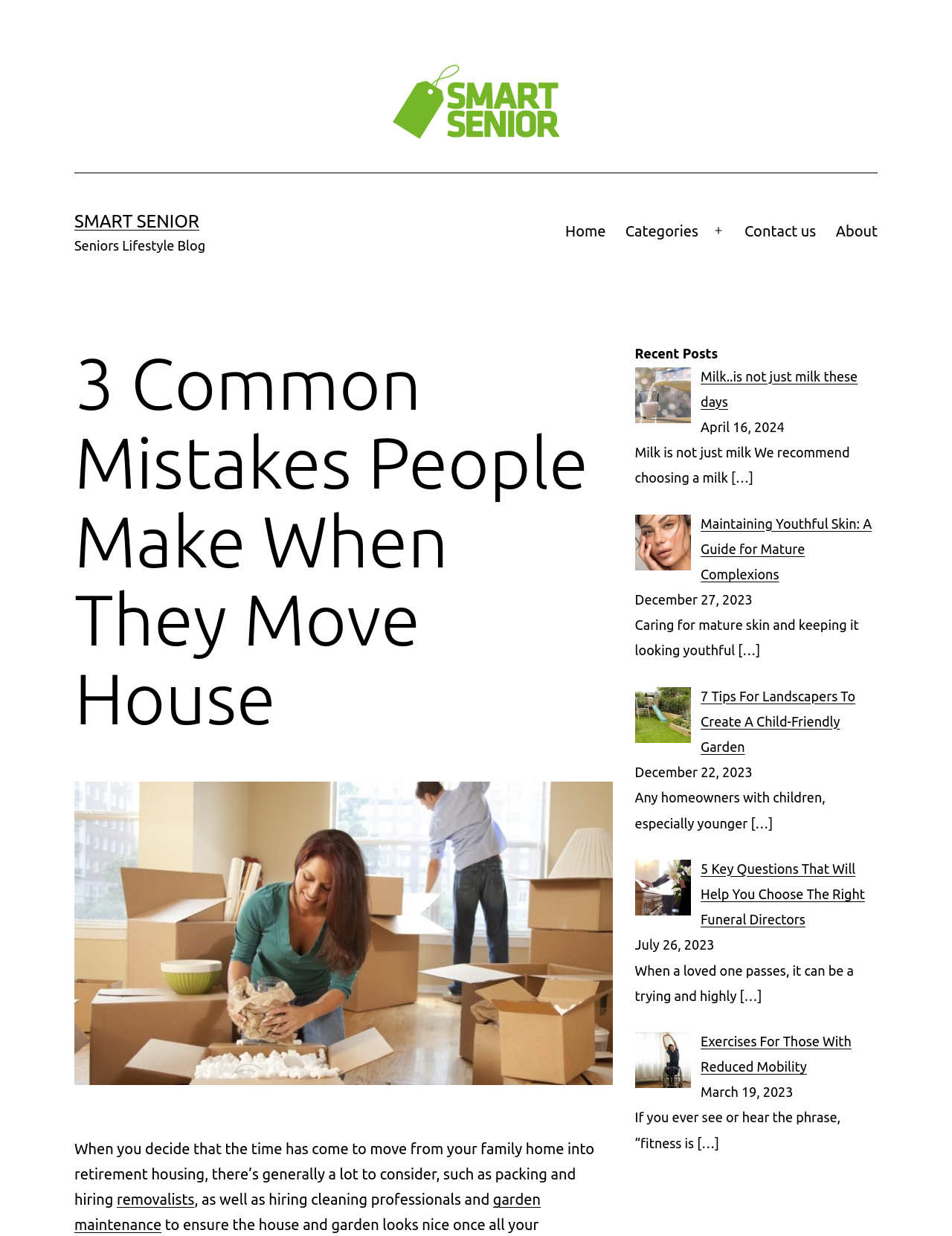Given the content of the image, can you provide a detailed answer to the question?
What is the purpose of the link 'removalists'?

The link 'removalists' is mentioned in the context of packing and hiring professionals when moving house, suggesting that it is related to hiring removalists for moving services.